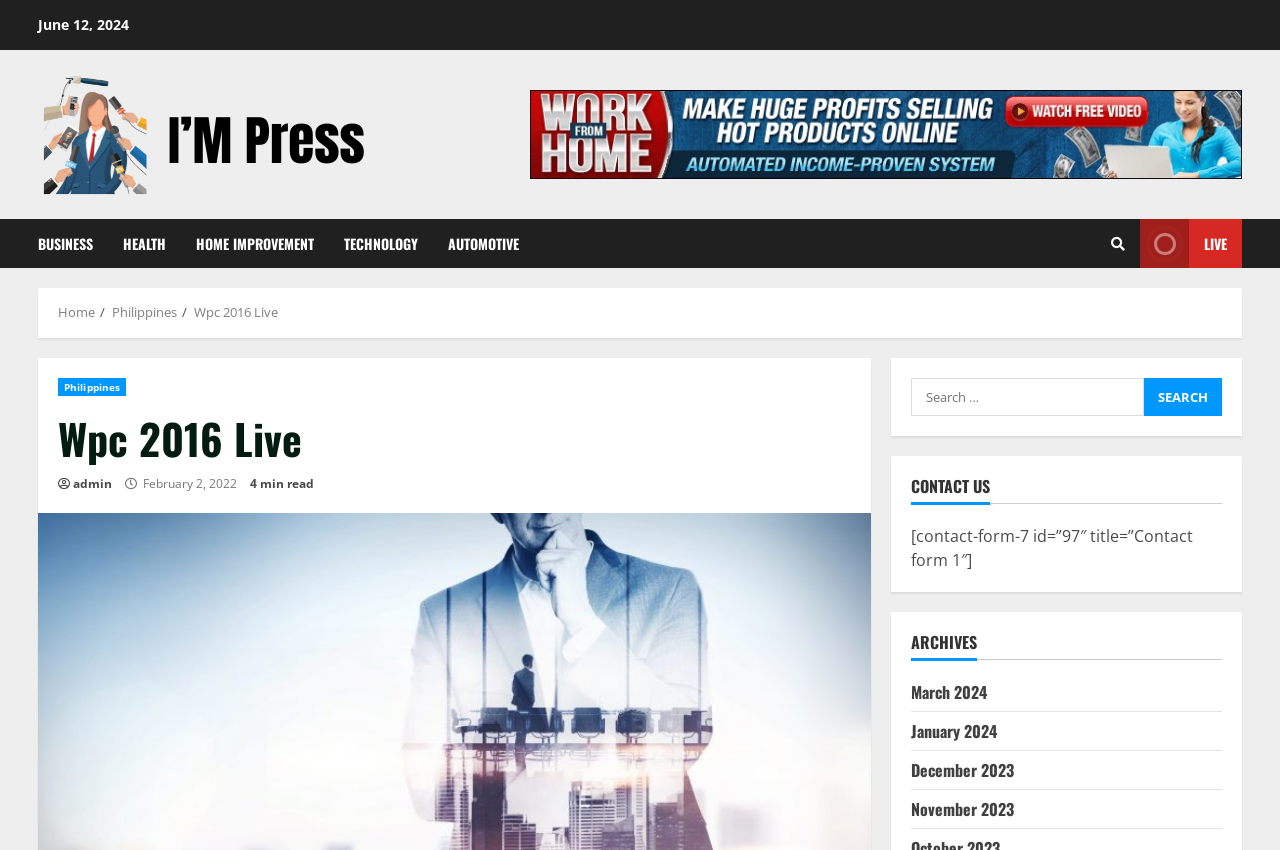Analyze and describe the webpage in a detailed narrative.

The webpage appears to be a news or blog website, with a focus on the WPC 2016 Live event. At the top left, there is a date displayed as "June 12, 2024". Next to it, there is a link to "I-MPress" with an accompanying image. 

Below this, there are five category links: "BUSINESS", "HEALTH", "HOME IMPROVEMENT", "TECHNOLOGY", and "AUTOMOTIVE", arranged horizontally across the page. 

To the right of these categories, there is a search bar with a search button and a link to "LIVE". Above the search bar, there is a navigation breadcrumb trail showing the path "Home > Philippines > Wpc 2016 Live". 

The main content area is divided into sections. The first section has a heading "Wpc 2016 Live" and displays the text "Philippines" as a link. Below this, there is a post with the date "February 2, 2022" and a reading time of "4 min read". 

To the right of the main content area, there are three sections. The first section has a heading "CONTACT US" and contains a contact form. The second section has a heading "ARCHIVES" and lists links to monthly archives, including "March 2024", "January 2024", "December 2023", and "November 2023".